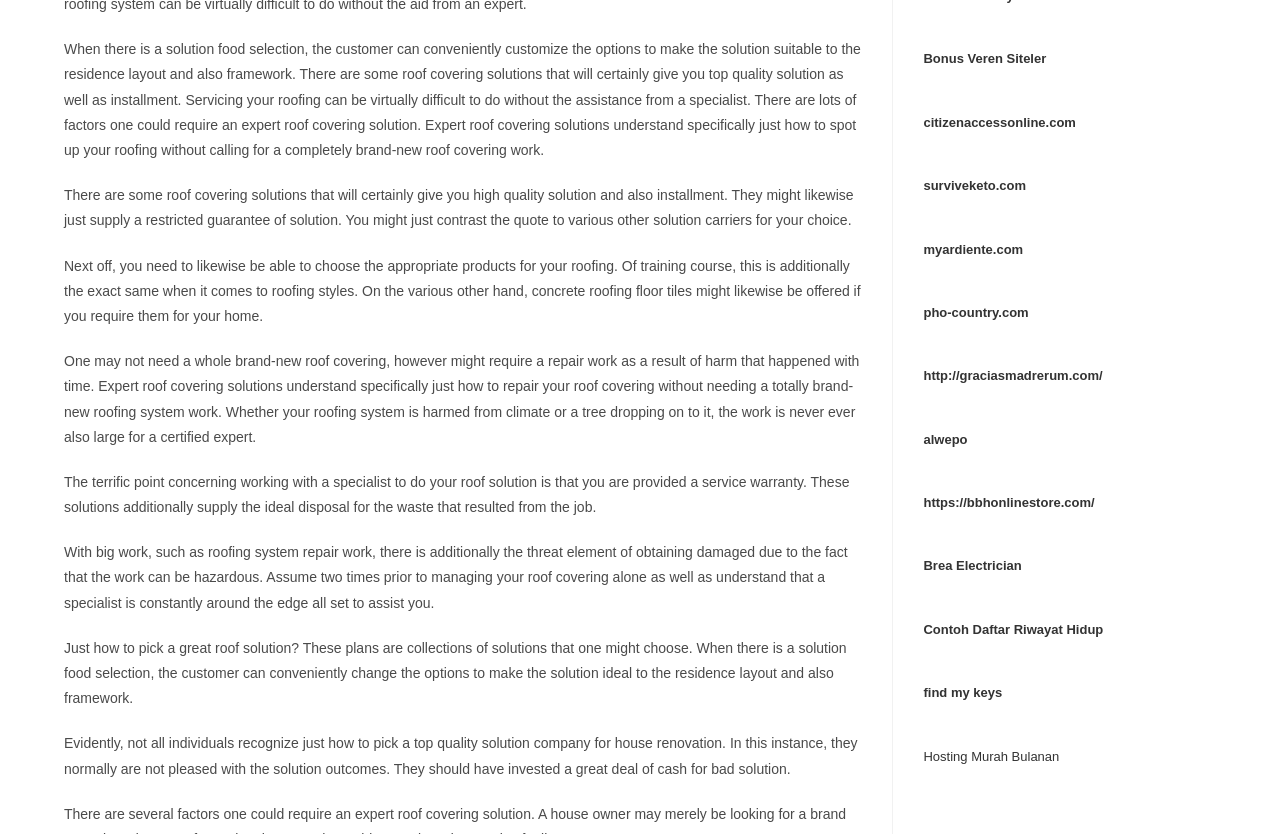Given the description of a UI element: "hootsuite", identify the bounding box coordinates of the matching element in the webpage screenshot.

None